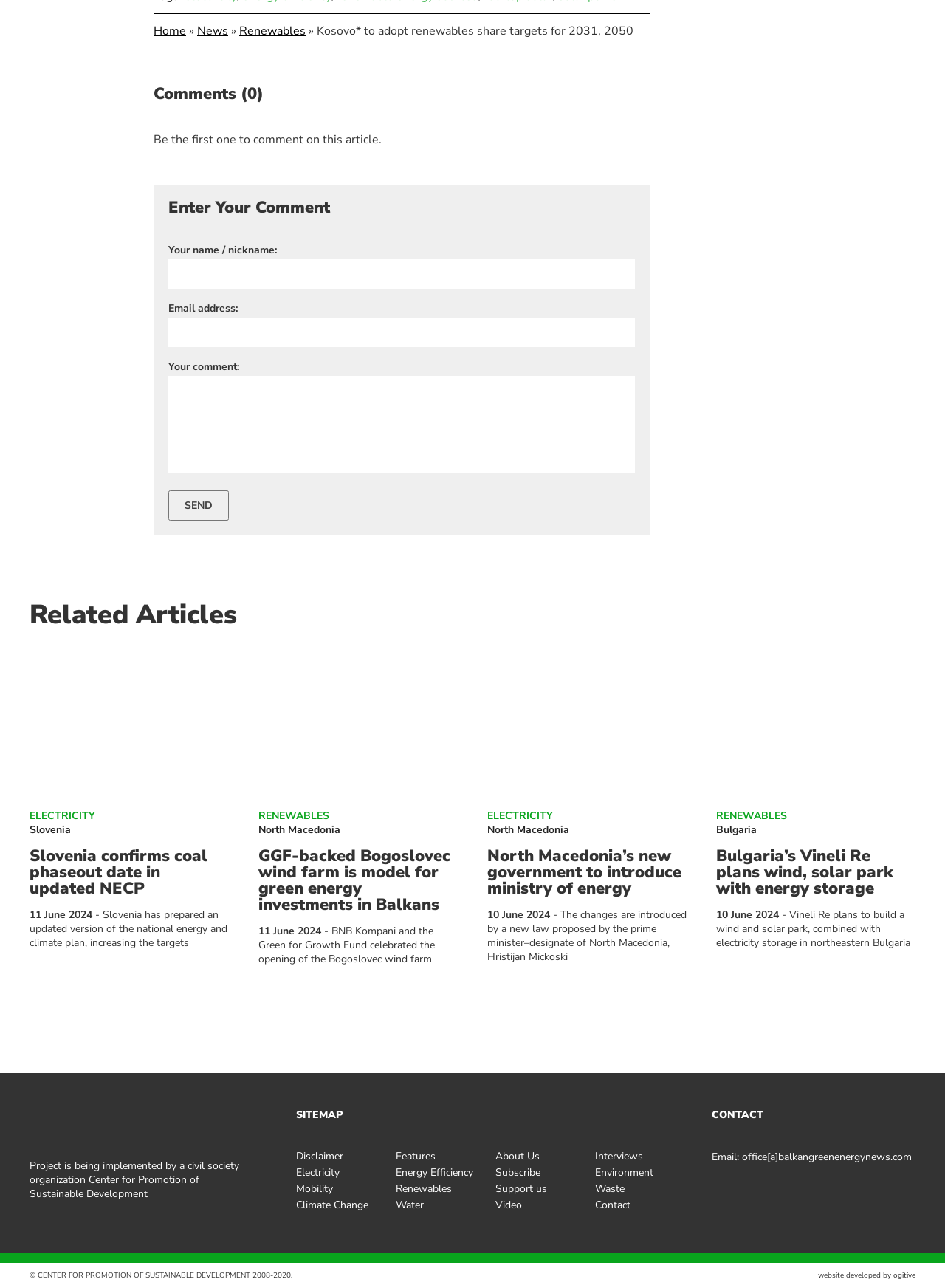Identify the bounding box of the HTML element described as: "alt="slovenia necp targets"".

[0.031, 0.61, 0.242, 0.623]